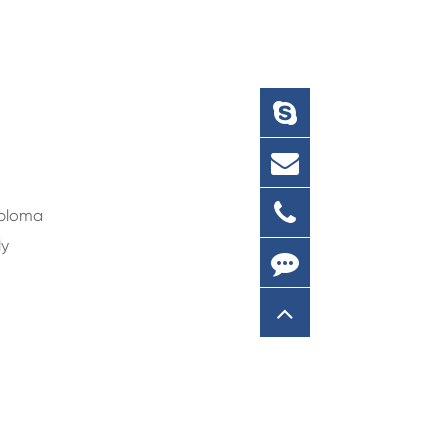What is the color of the diploma cover?
Make sure to answer the question with a detailed and comprehensive explanation.

The caption describes the diploma cover as having 'a stylish silver-grey color', indicating that the cover has a sleek and modern silver-grey color scheme.